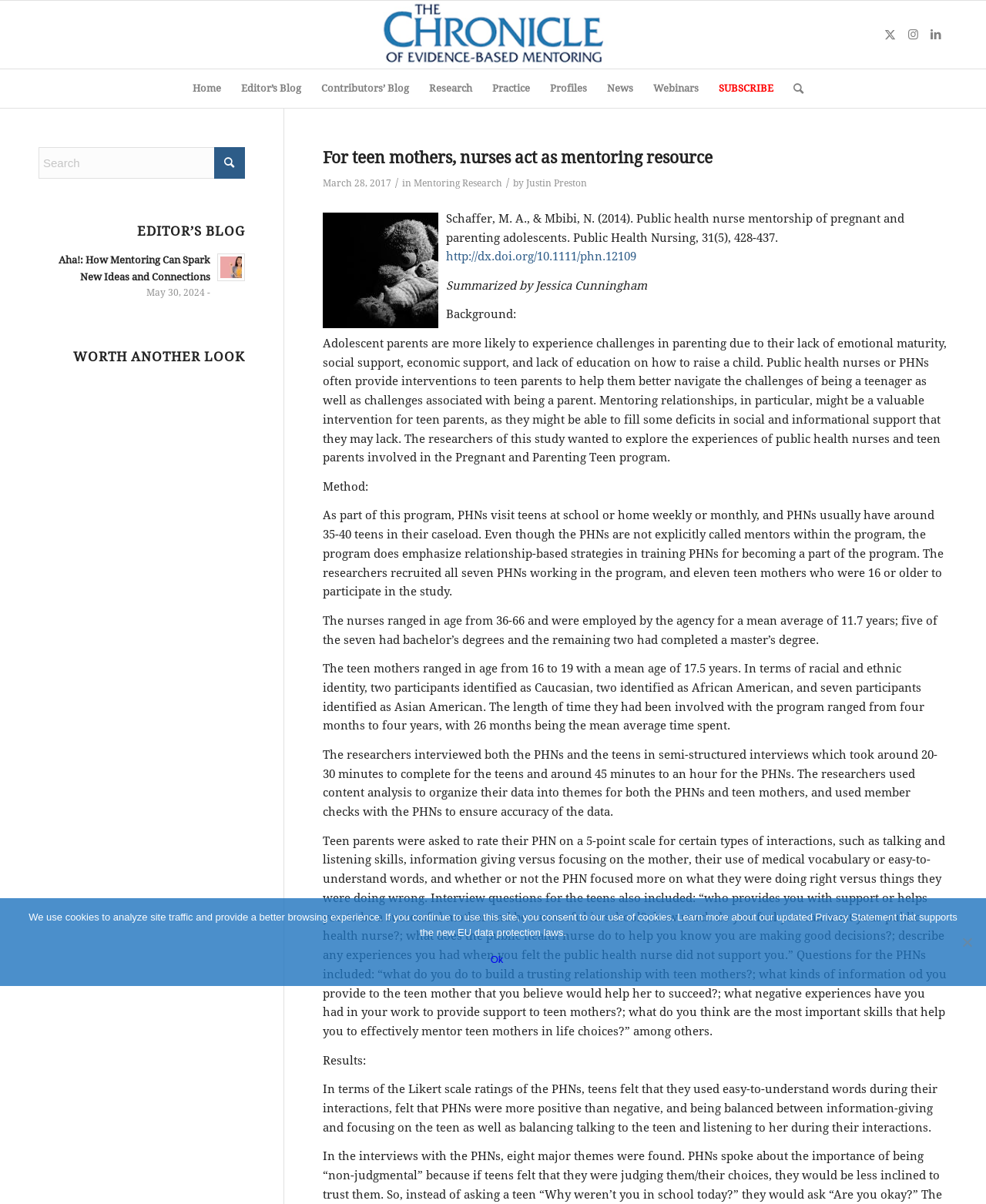Reply to the question with a single word or phrase:
What is the topic of the article?

Mentoring teen mothers